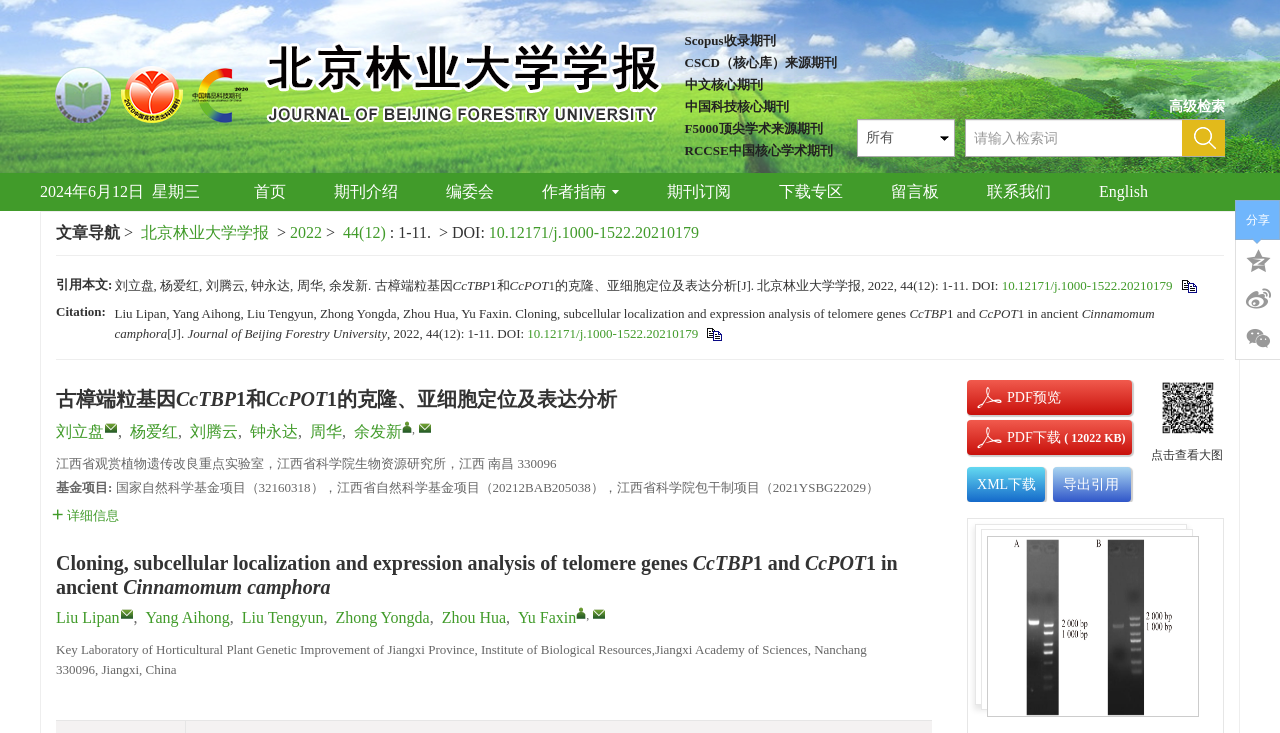Provide a thorough and detailed response to the question by examining the image: 
What is the publication date of the article?

I found the publication date by looking at the text '2022, 44(12): 1-11.' which is located in the citation section of the webpage.